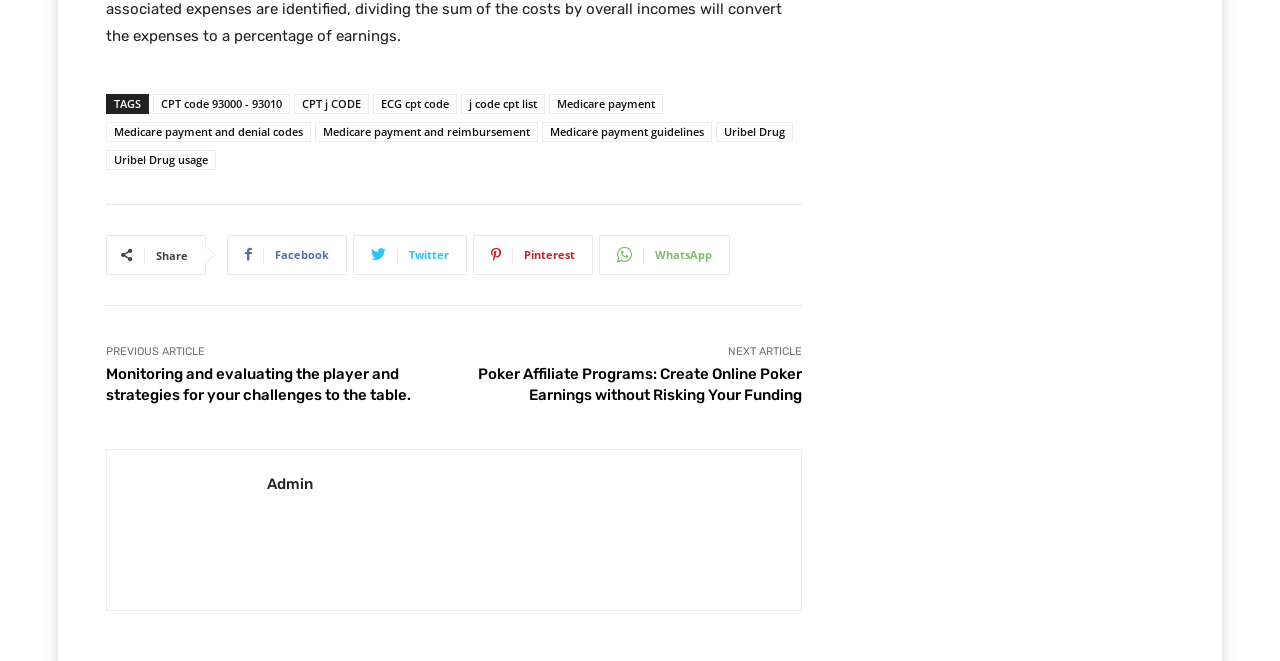Please specify the bounding box coordinates for the clickable region that will help you carry out the instruction: "Share on Facebook".

[0.177, 0.355, 0.271, 0.416]